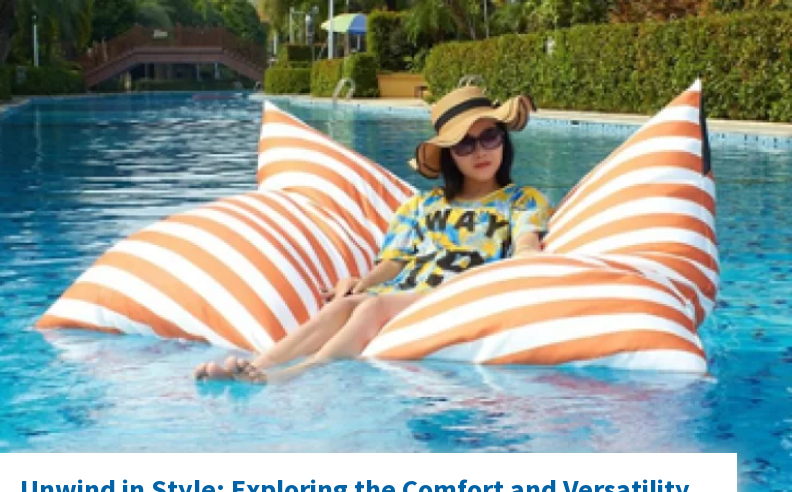What is the dominant color of the pool?
Look at the image and answer the question with a single word or phrase.

Blue